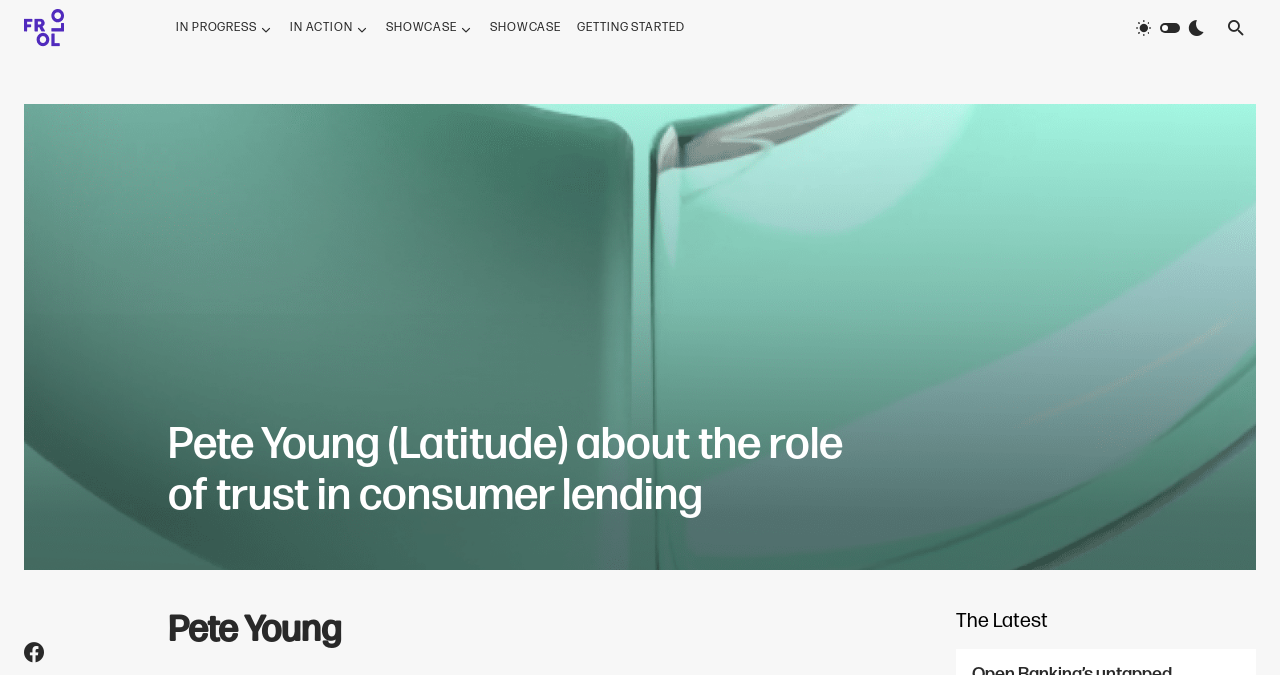What is the name of the person being interviewed?
Provide a detailed answer to the question, using the image to inform your response.

I determined the answer by looking at the heading element that says 'Pete Young (Latitude) about the role of trust in consumer lending' and extracting the name 'Pete Young' from it.